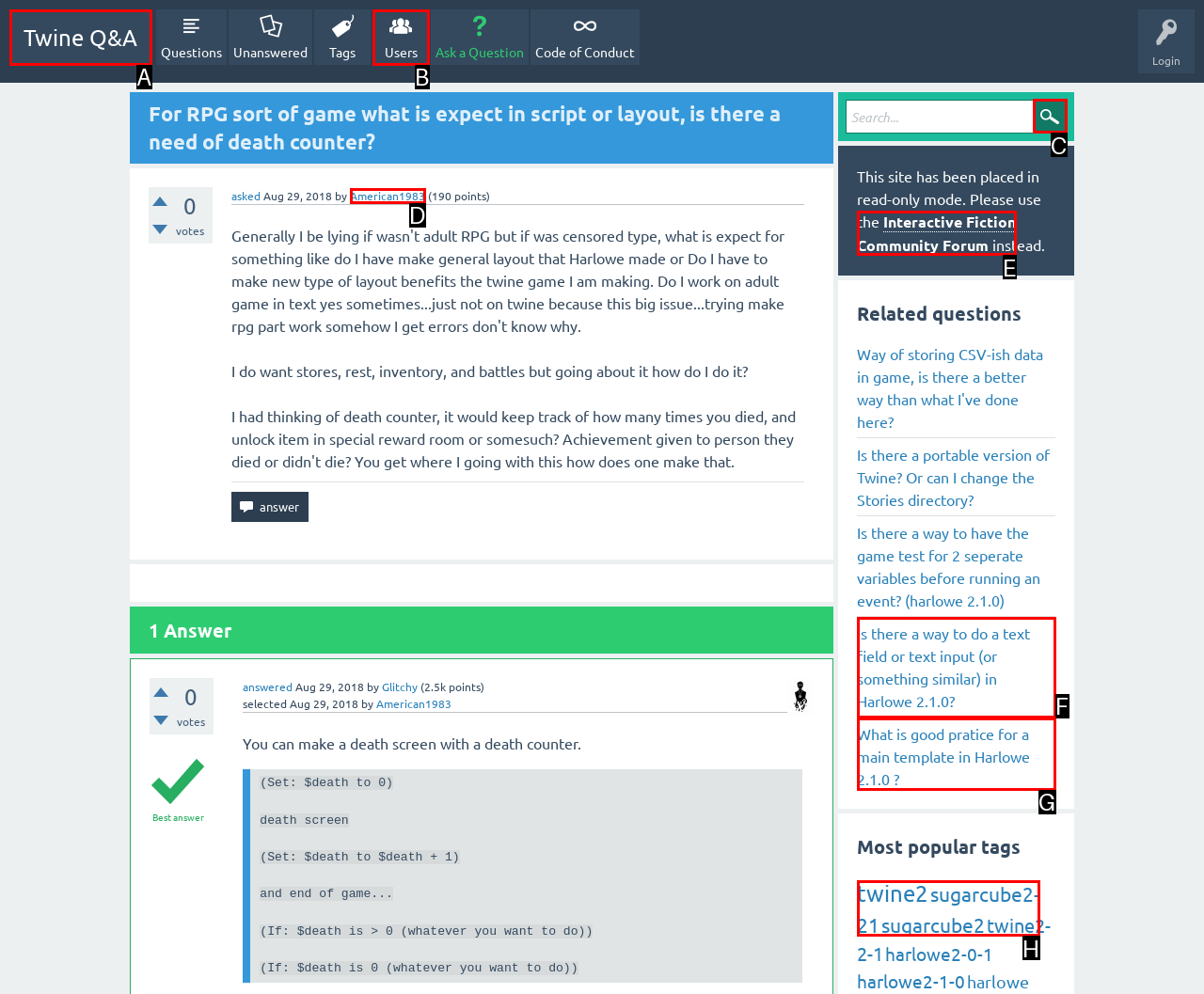Identify which HTML element matches the description: Interactive Fiction Community Forum
Provide your answer in the form of the letter of the correct option from the listed choices.

E